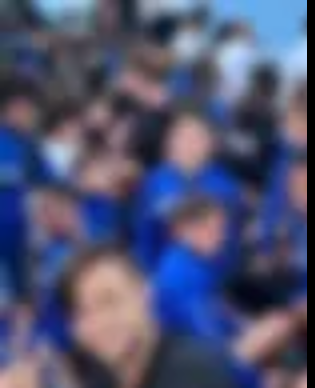Explain the image in detail, mentioning the main subjects and background elements.

The image captures a vibrant scene filled with enthusiastic individuals wearing blue outfits, indicative of a sports event or team gathering. The background features a mix of participants, some engaged in lively discussions or cheers, contributing to a friendly and spirited atmosphere. The close-up focus on a few group members highlights their expressions of joy and camaraderie, emphasizing the sense of community prevalent in such events. The overall composition suggests an energetic moment, likely during a celebration or a significant match.

